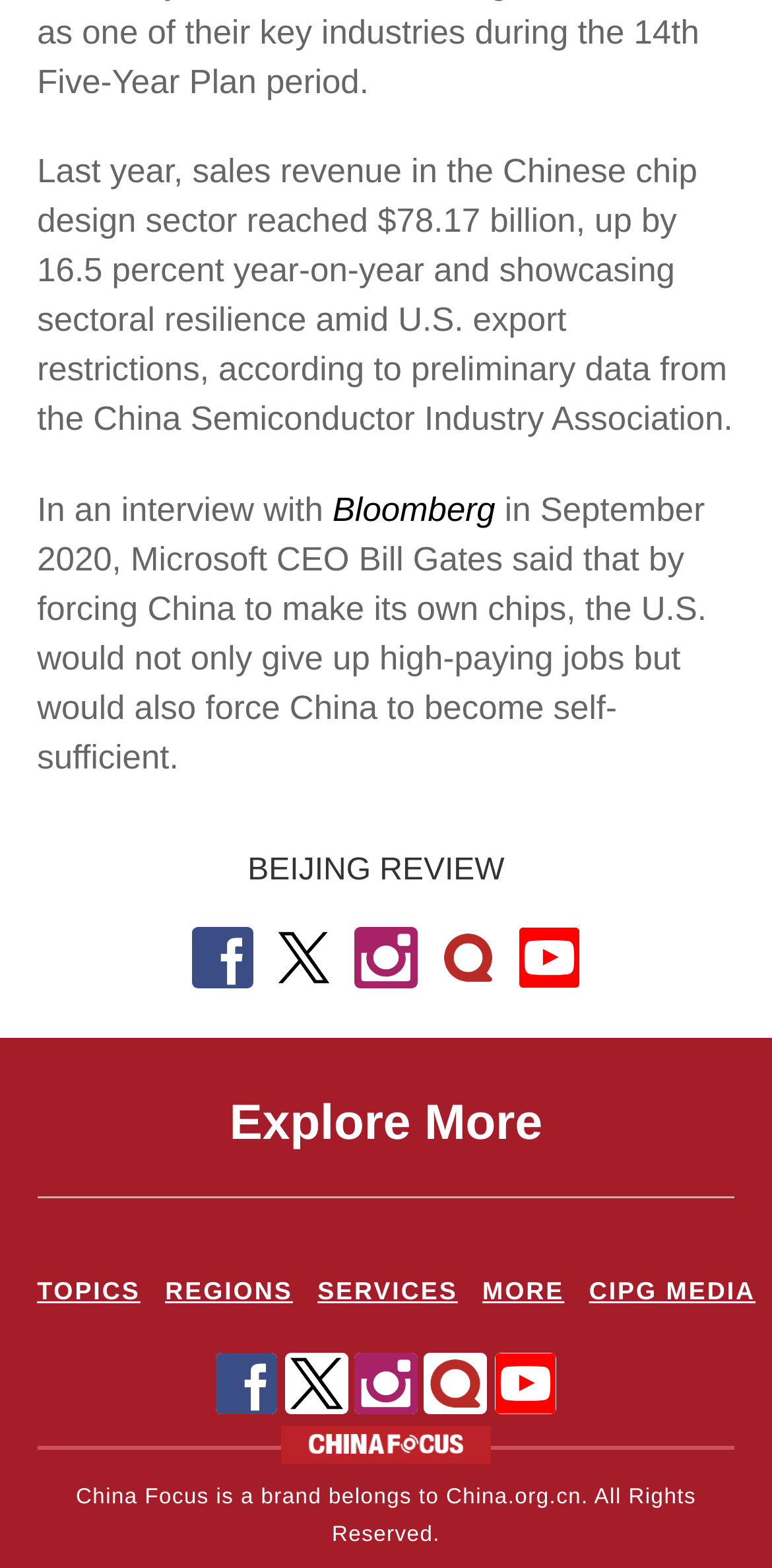What are the social media platforms that can be shared to? Analyze the screenshot and reply with just one word or a short phrase.

Facebook, Twitter, Instagram, Quora, Youtube